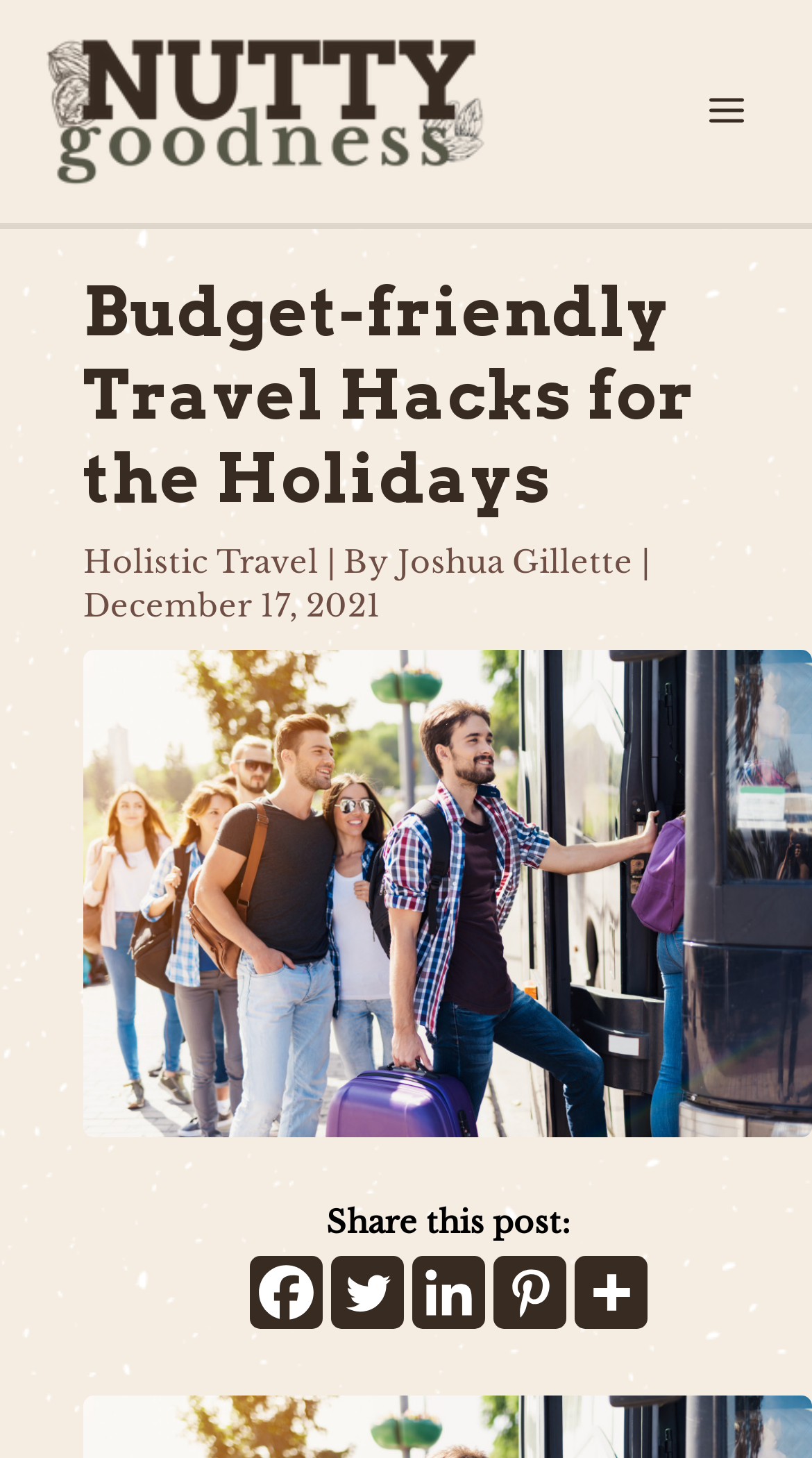Could you highlight the region that needs to be clicked to execute the instruction: "Open the Main Menu"?

[0.841, 0.046, 0.949, 0.106]